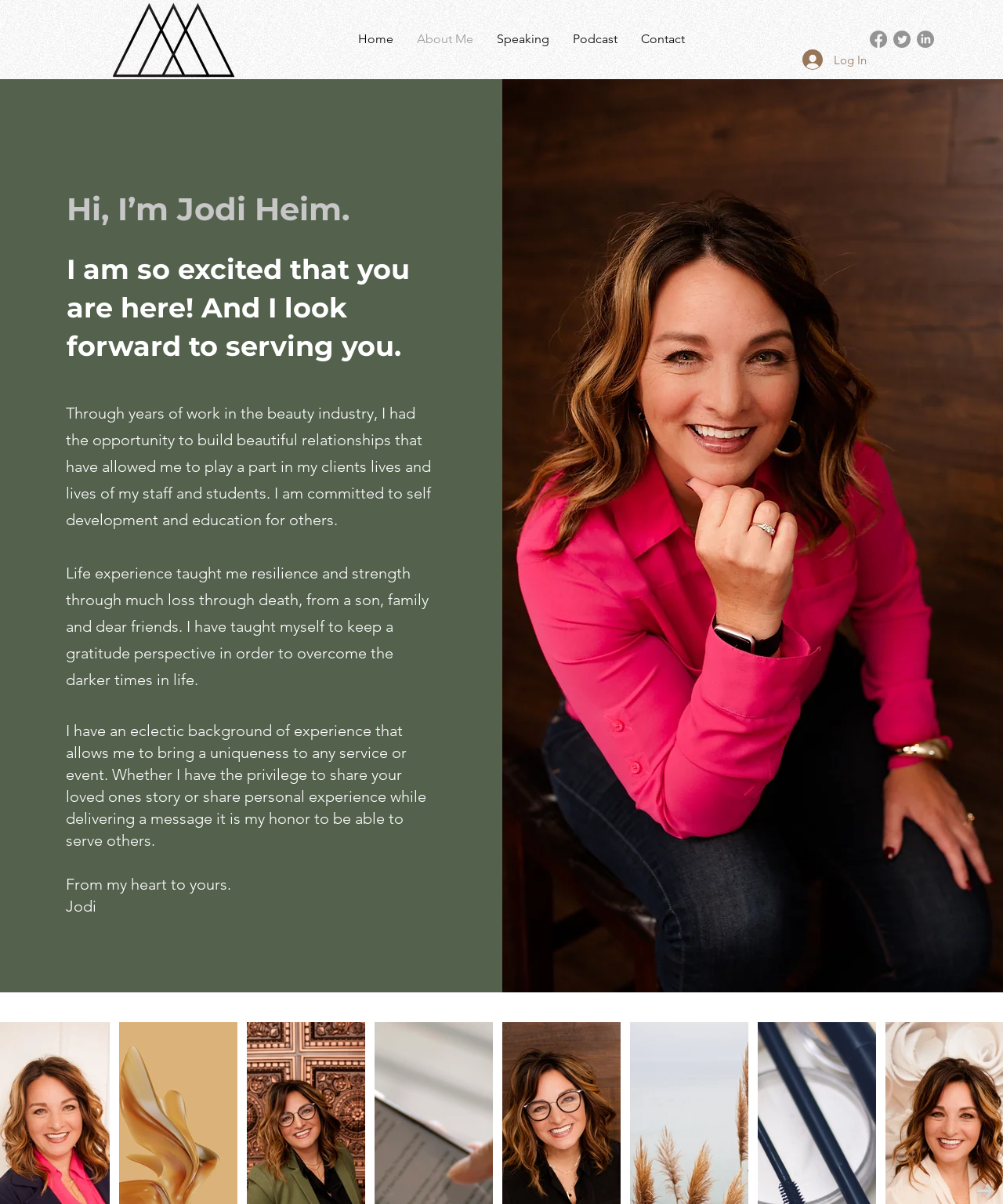Using the elements shown in the image, answer the question comprehensively: What is the theme of Jodi Heim's message?

The text on the webpage mentions 'I have taught myself to keep a gratitude perspective in order to overcome the darker times in life.' and 'Life experience taught me resilience and strength...'. This suggests that the theme of Jodi Heim's message is about gratitude and resilience.